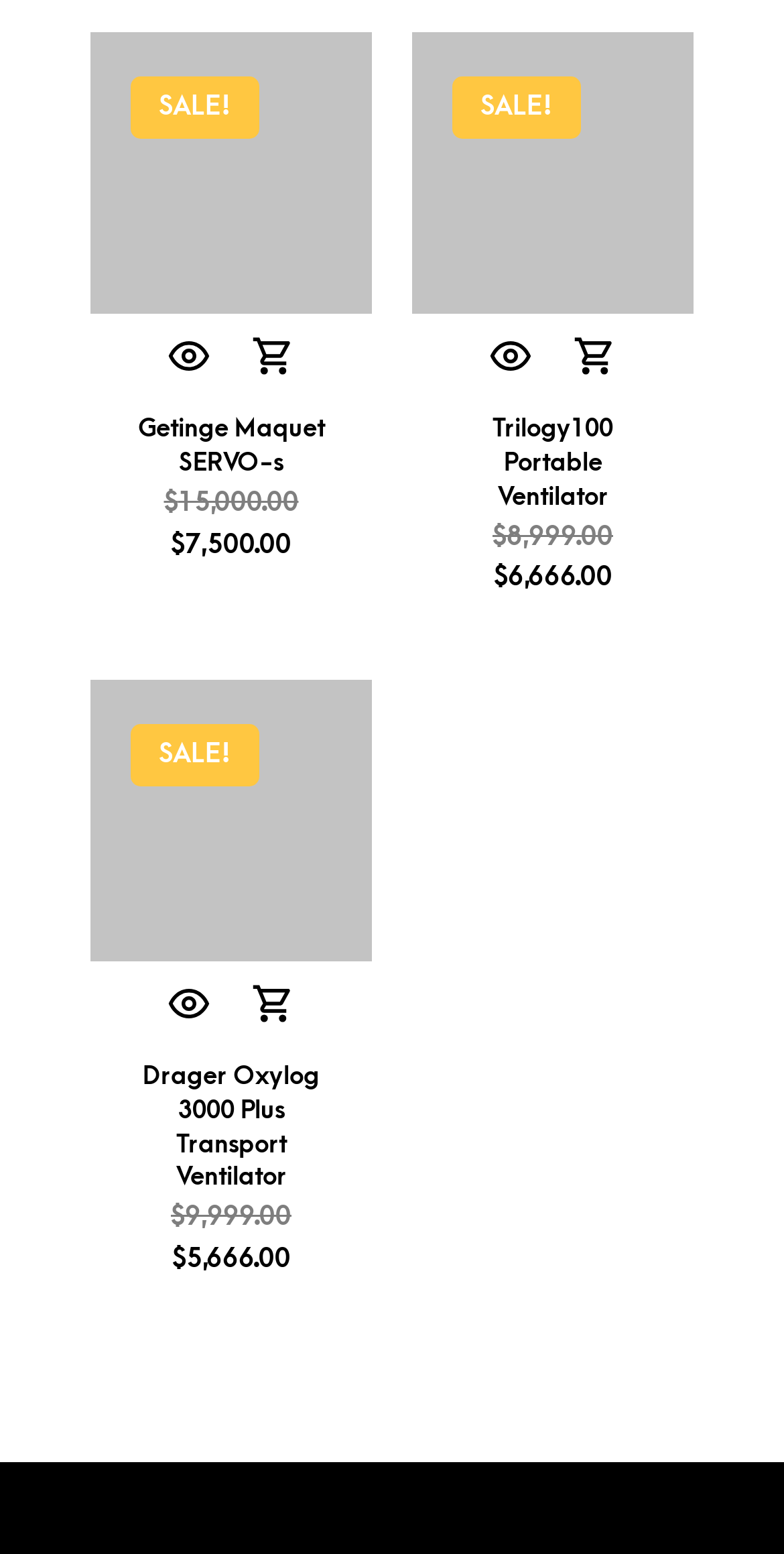How many links are on the webpage?
Provide a detailed and well-explained answer to the question.

I counted six links on the webpage: three 'SALE!' links, two product links, and one 'Add to cart' link for each product.